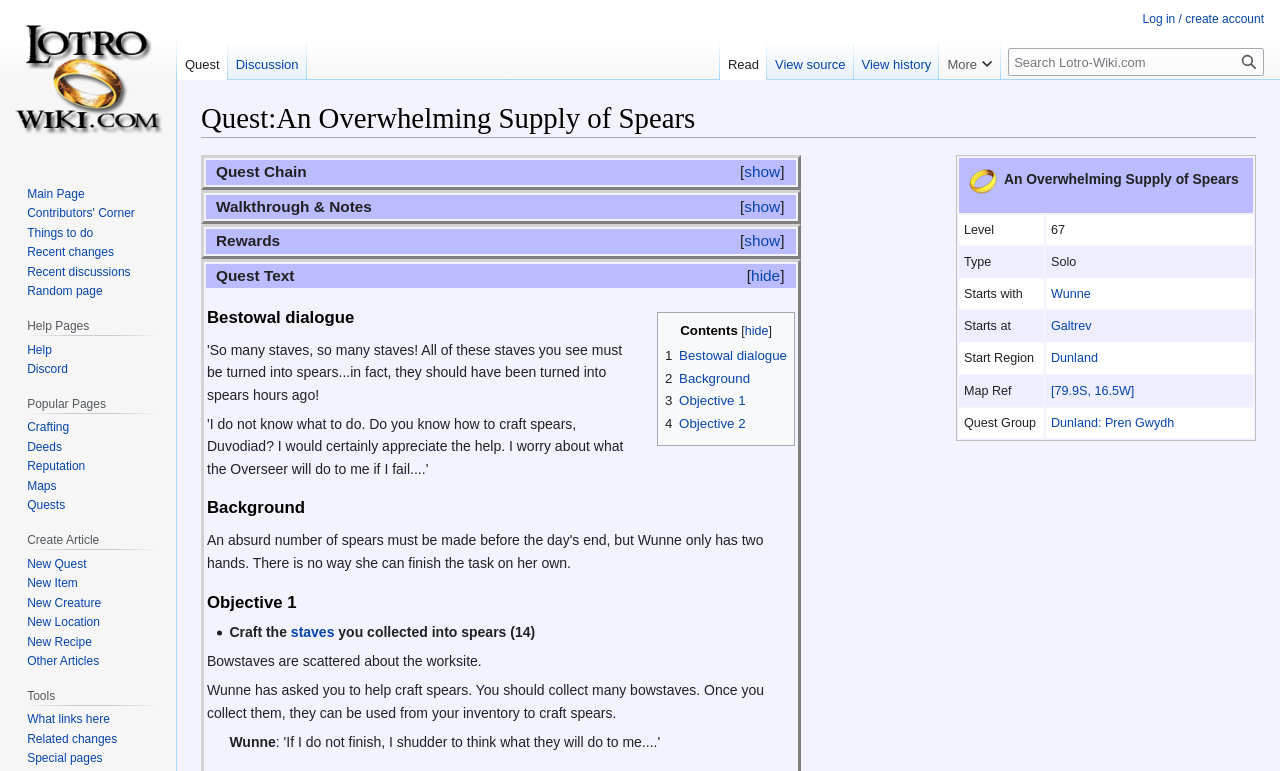Answer the question briefly using a single word or phrase: 
What is the level of the quest?

67